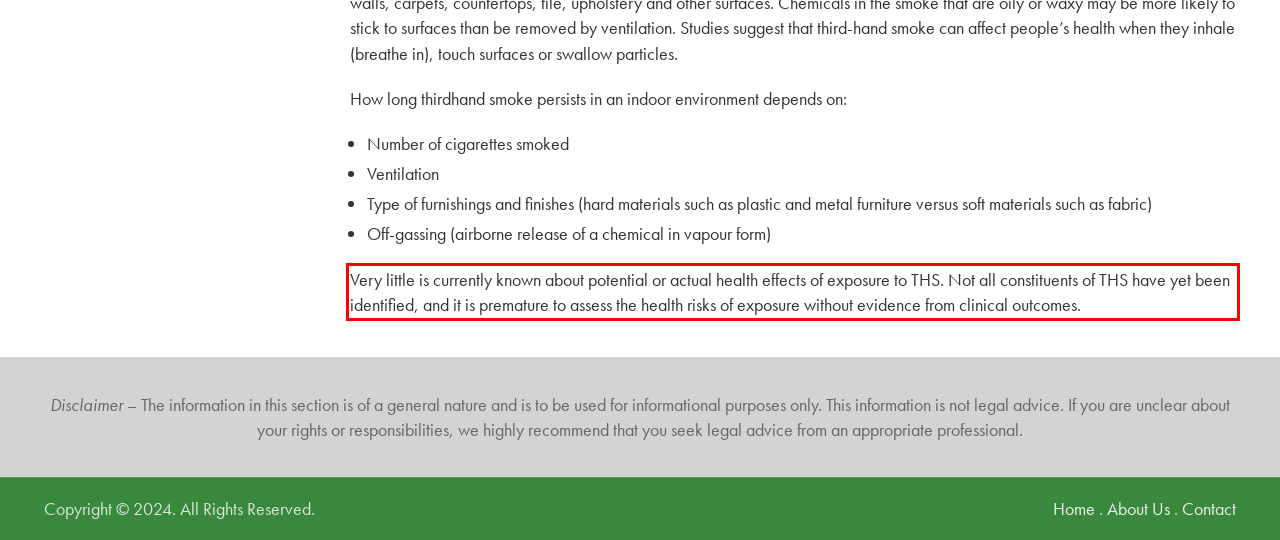Your task is to recognize and extract the text content from the UI element enclosed in the red bounding box on the webpage screenshot.

Very little is currently known about potential or actual health effects of exposure to THS. Not all constituents of THS have yet been identified, and it is premature to assess the health risks of exposure without evidence from clinical outcomes.